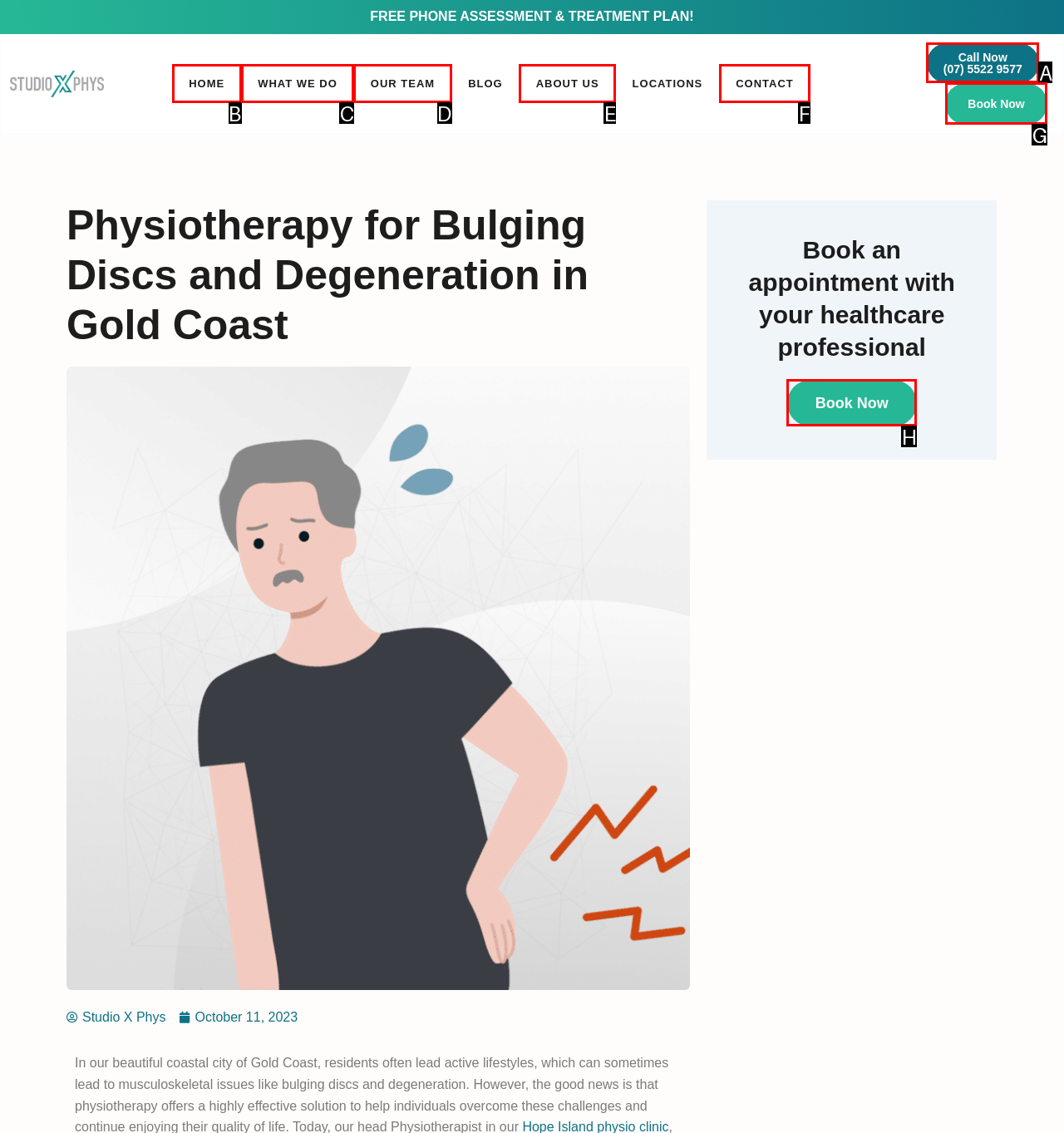From the choices provided, which HTML element best fits the description: Book Now? Answer with the appropriate letter.

G